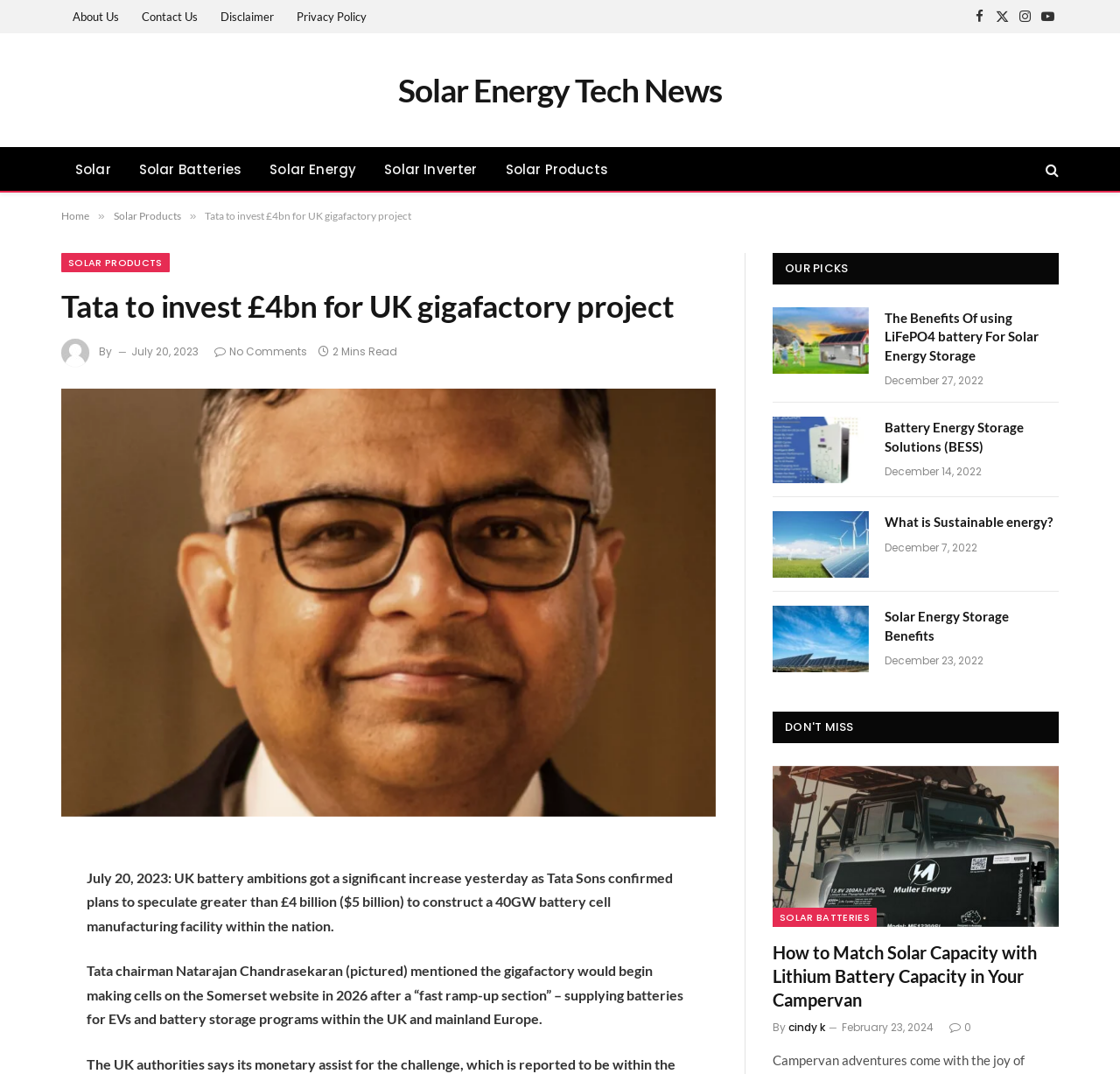Find the bounding box coordinates of the area that needs to be clicked in order to achieve the following instruction: "Check the Össur link". The coordinates should be specified as four float numbers between 0 and 1, i.e., [left, top, right, bottom].

None